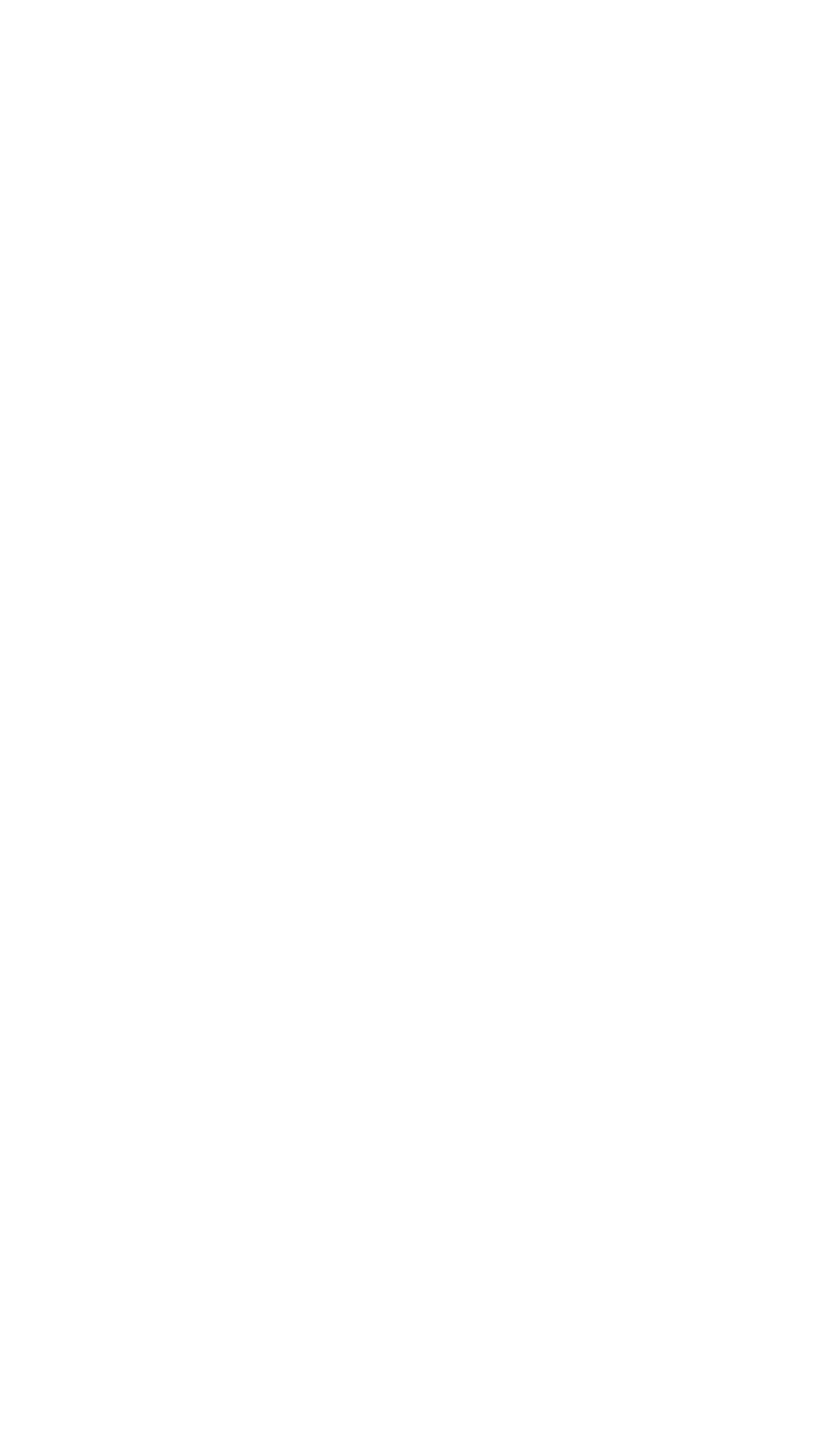Pinpoint the bounding box coordinates for the area that should be clicked to perform the following instruction: "Explore geophysical engineering services".

[0.038, 0.624, 0.438, 0.662]